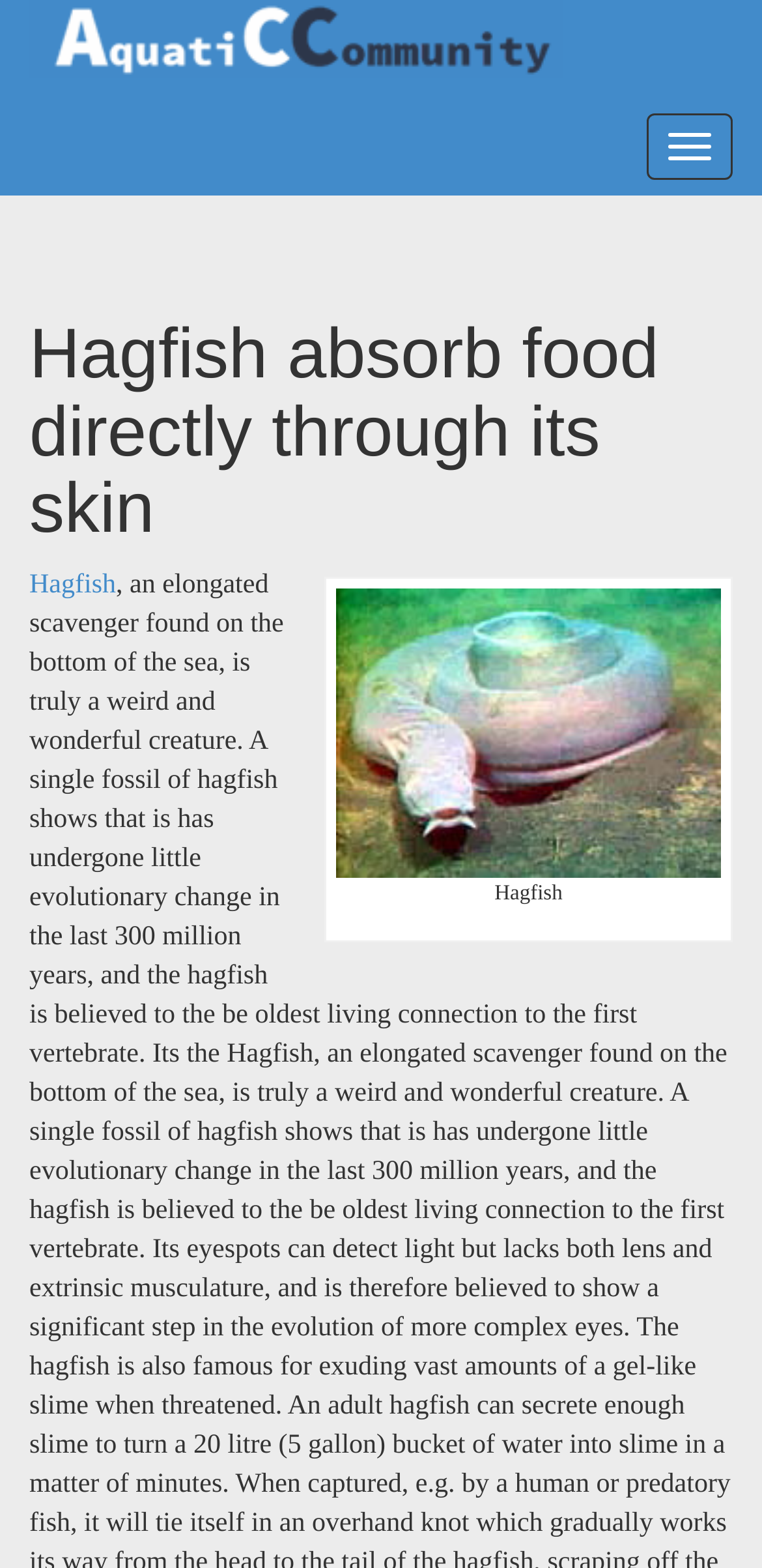Extract the bounding box for the UI element that matches this description: "Toggle navigation".

[0.849, 0.072, 0.962, 0.115]